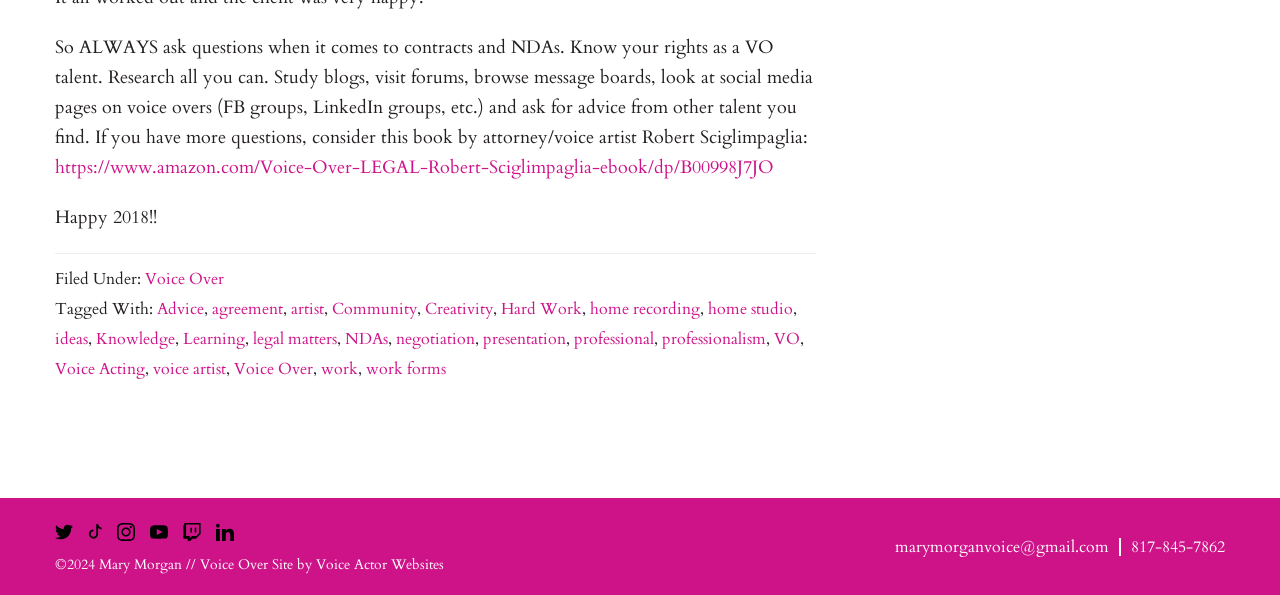Given the element description: "Creativity", predict the bounding box coordinates of this UI element. The coordinates must be four float numbers between 0 and 1, given as [left, top, right, bottom].

[0.332, 0.502, 0.385, 0.539]